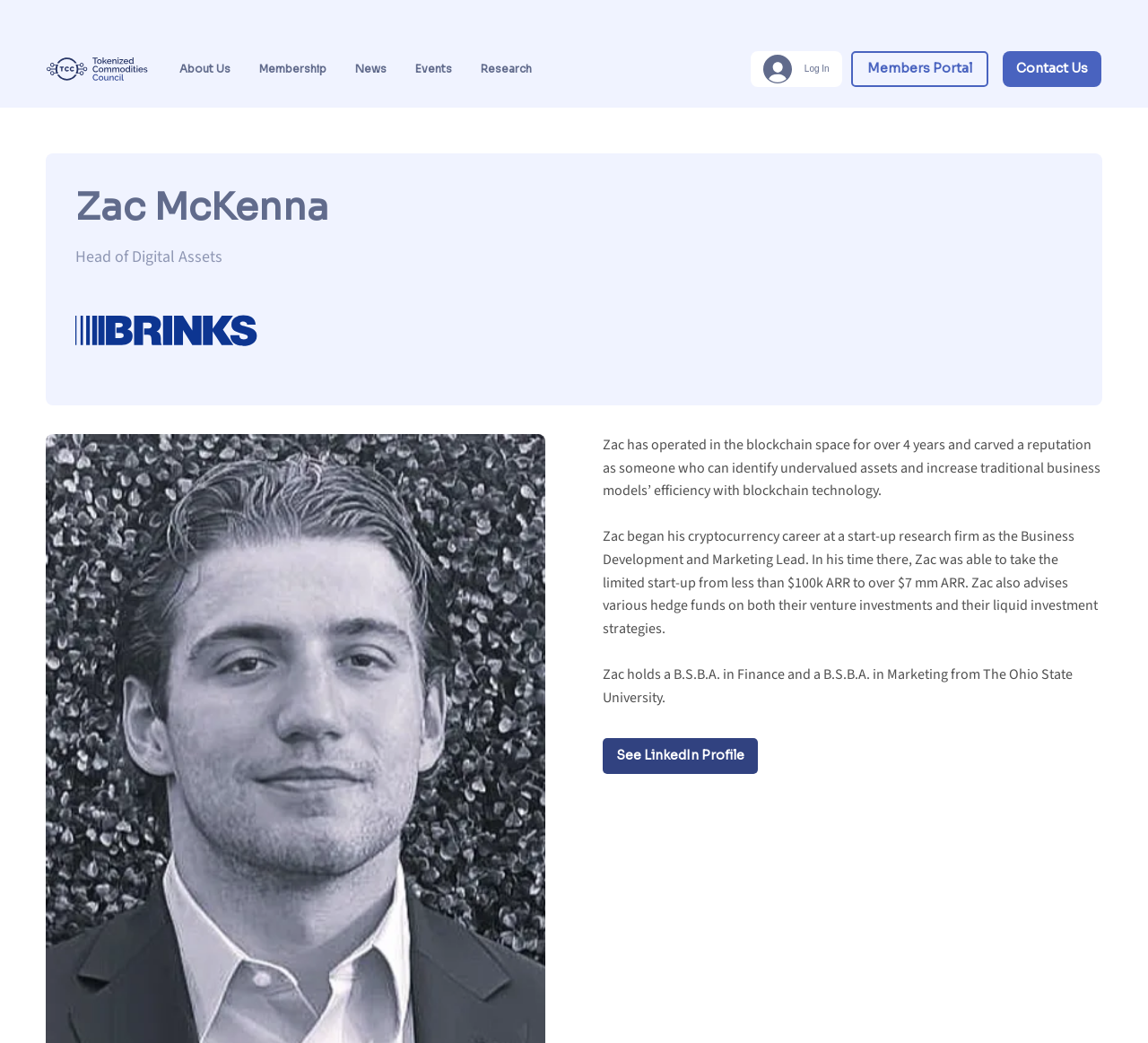Determine the bounding box coordinates of the clickable element to complete this instruction: "Click on the 'Economy' tag". Provide the coordinates in the format of four float numbers between 0 and 1, [left, top, right, bottom].

None